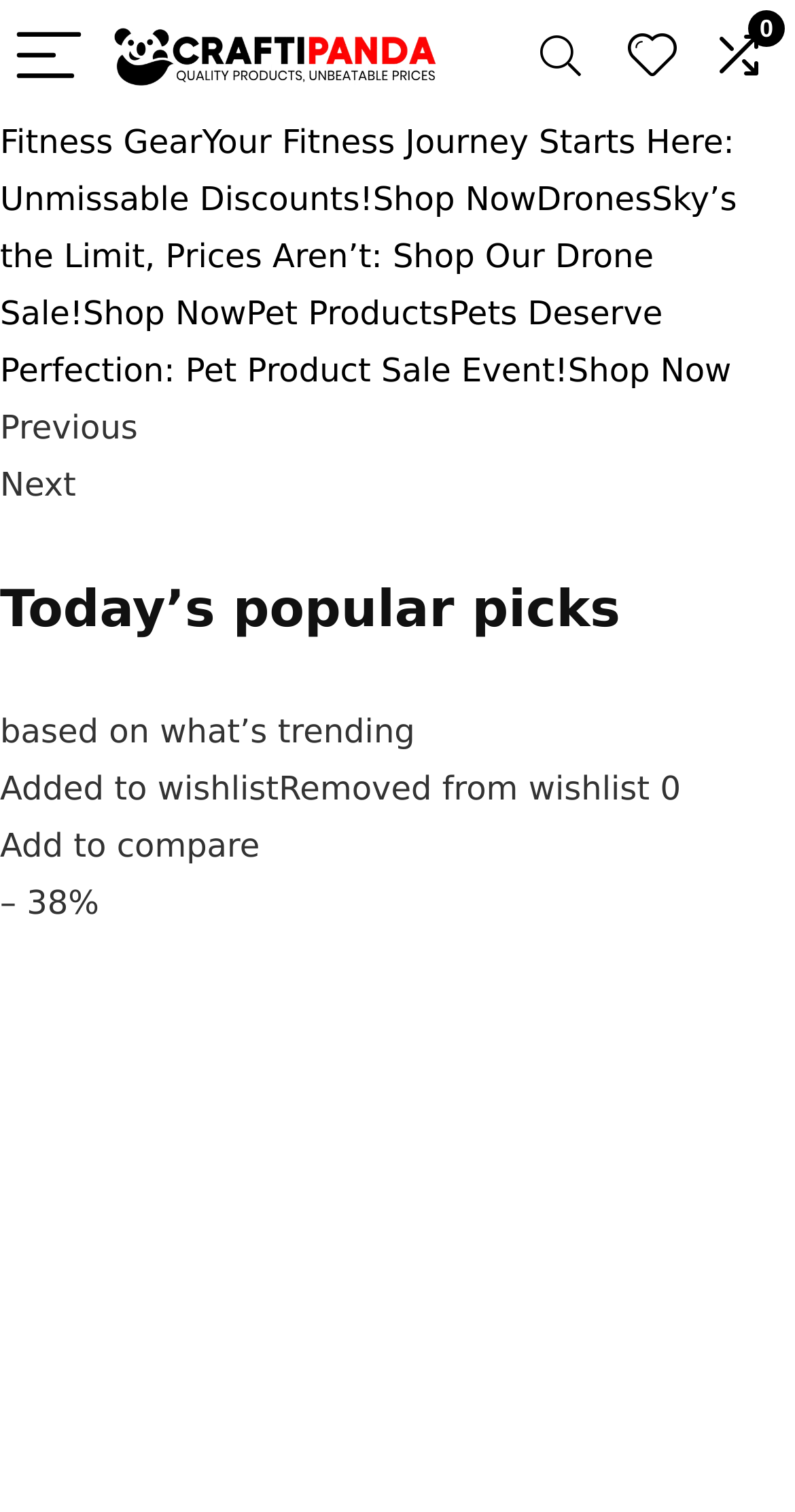Provide a brief response to the question below using a single word or phrase: 
What is the purpose of the 'Menu' button?

To navigate the website